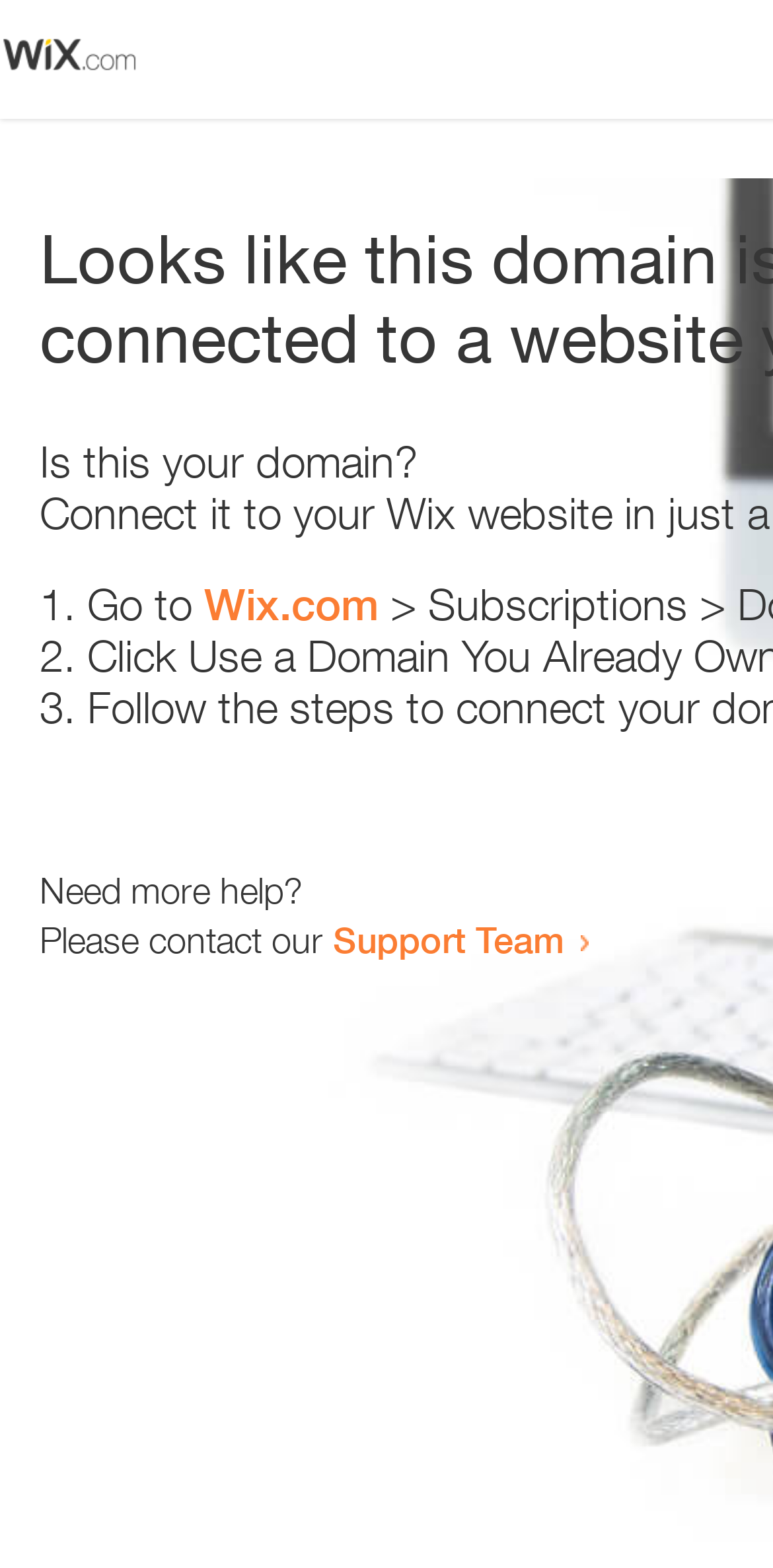Your task is to find and give the main heading text of the webpage.

Looks like this domain isn't
connected to a website yet